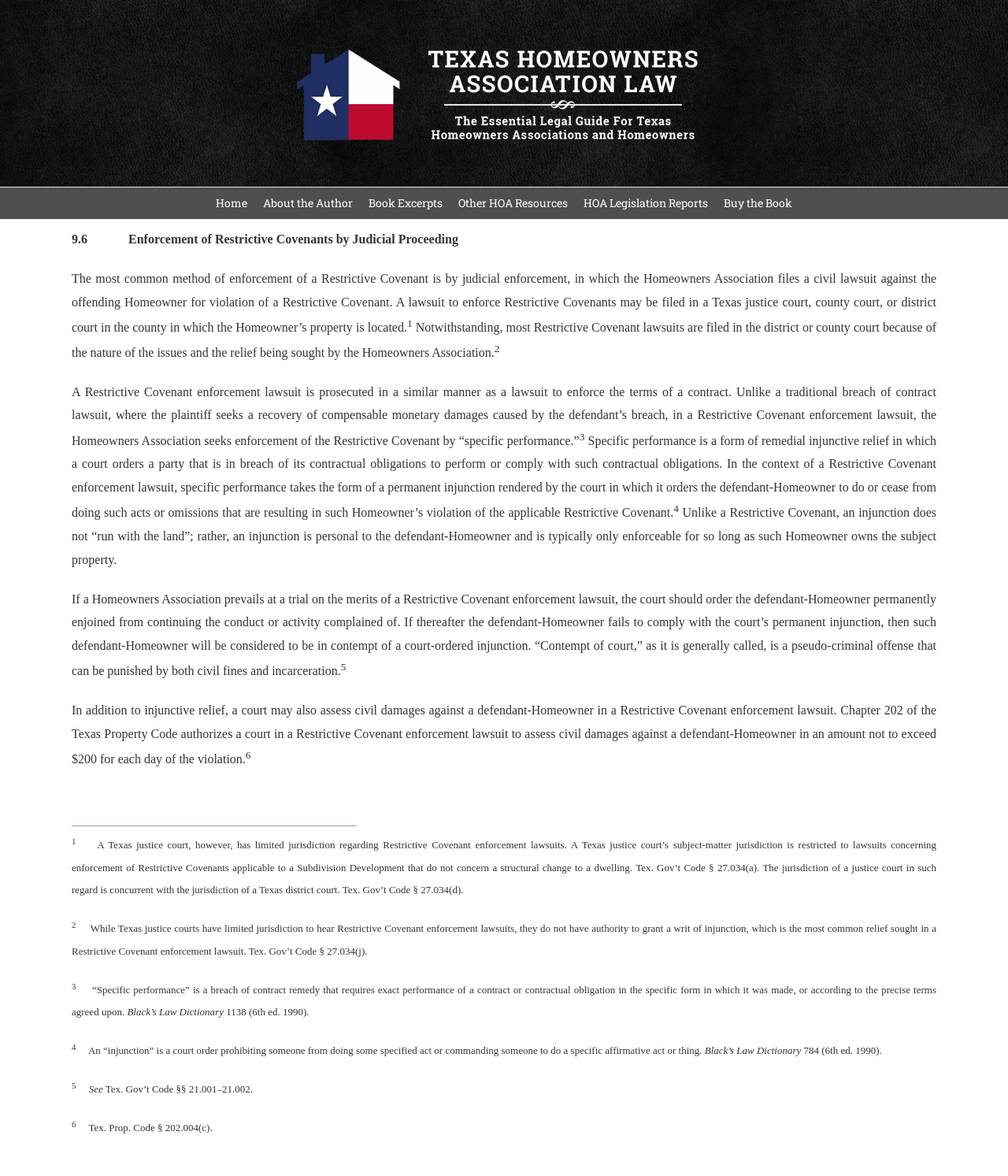What is the maximum amount of civil damages that can be assessed against a defendant-Homeowner?
Utilize the information in the image to give a detailed answer to the question.

According to the webpage, Chapter 202 of the Texas Property Code authorizes a court in a Restrictive Covenant enforcement lawsuit to assess civil damages against a defendant-Homeowner in an amount not to exceed $200 for each day of the violation.